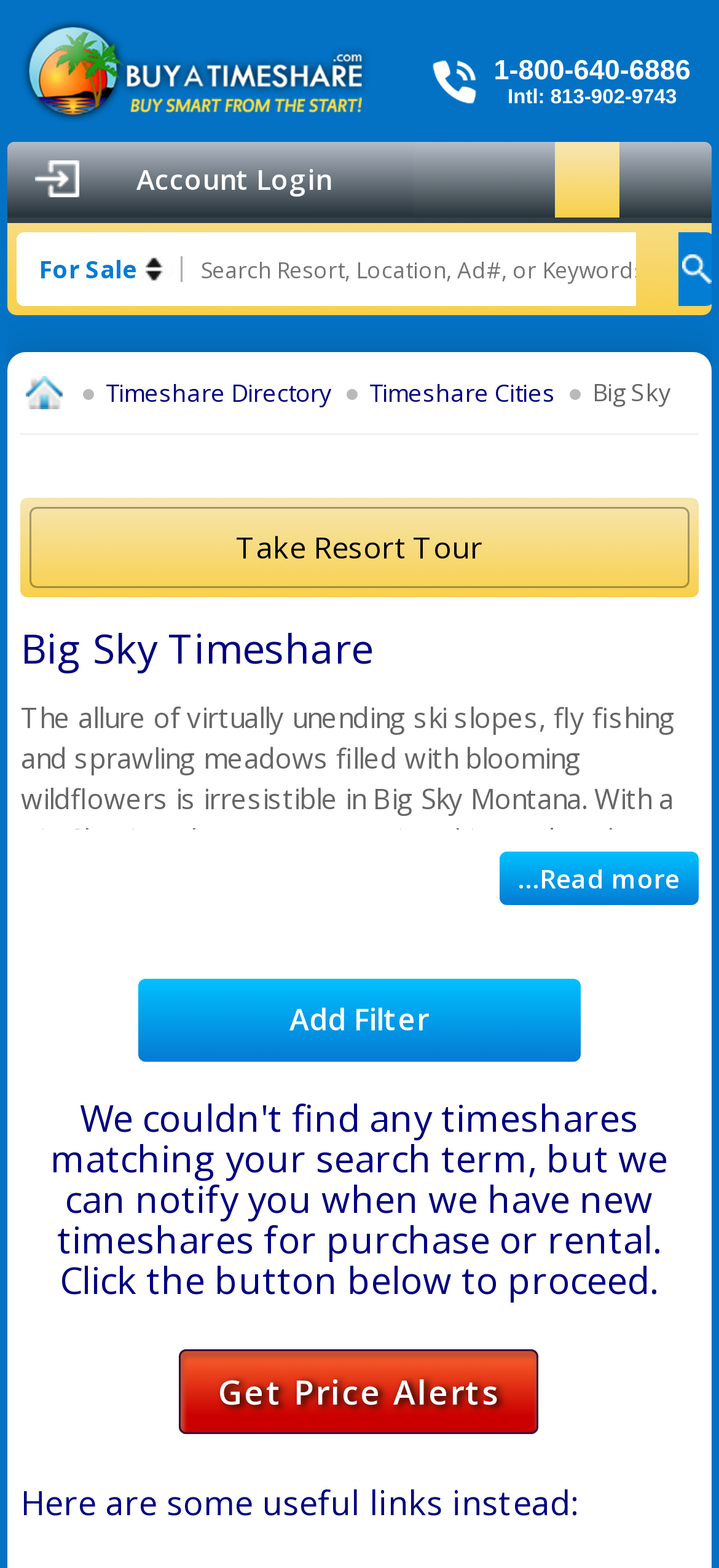Select the bounding box coordinates of the element I need to click to carry out the following instruction: "Login to your account".

[0.01, 0.091, 0.473, 0.138]